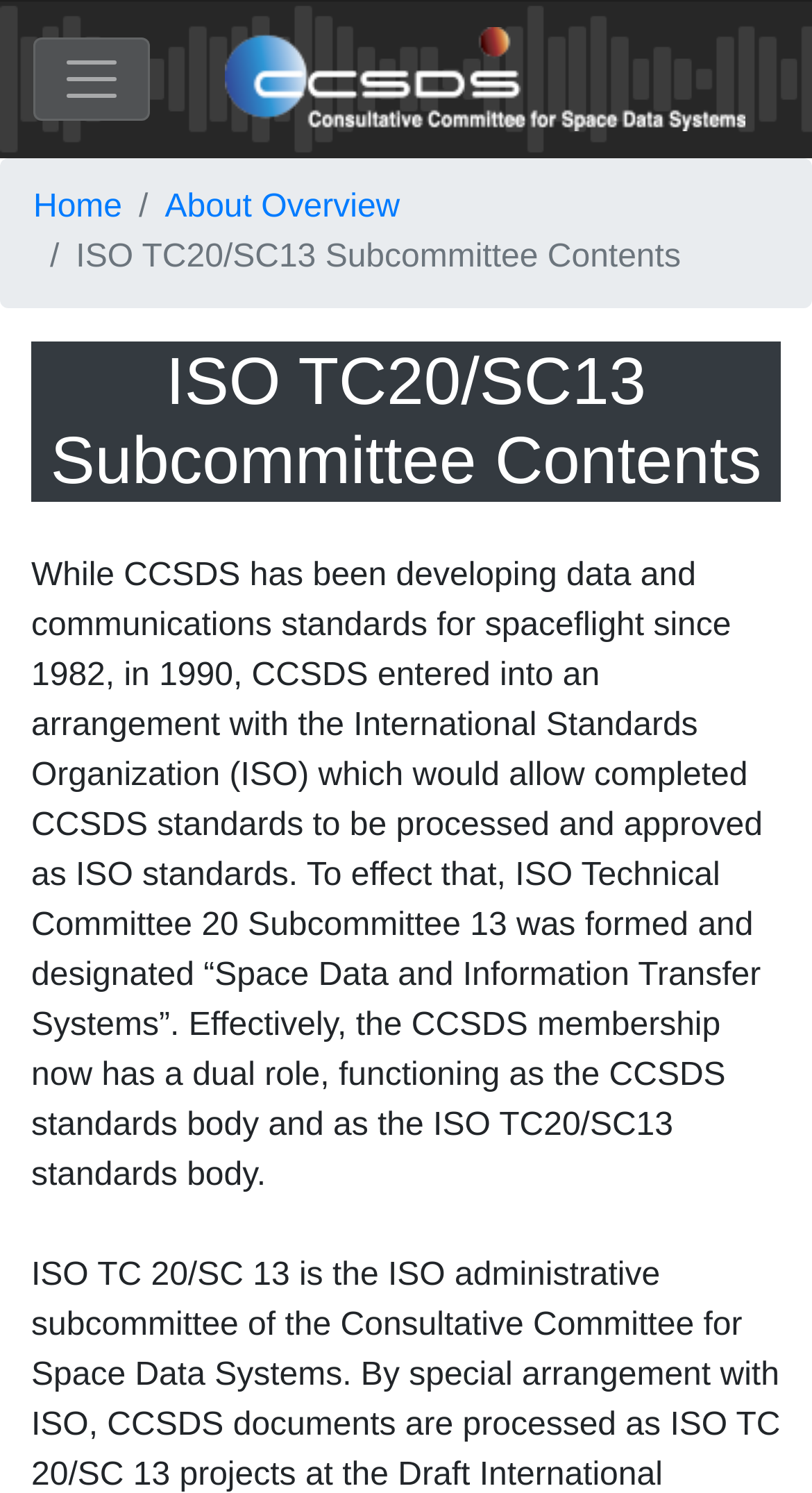What is the role of the CCSDS membership?
Examine the screenshot and reply with a single word or phrase.

Dual role